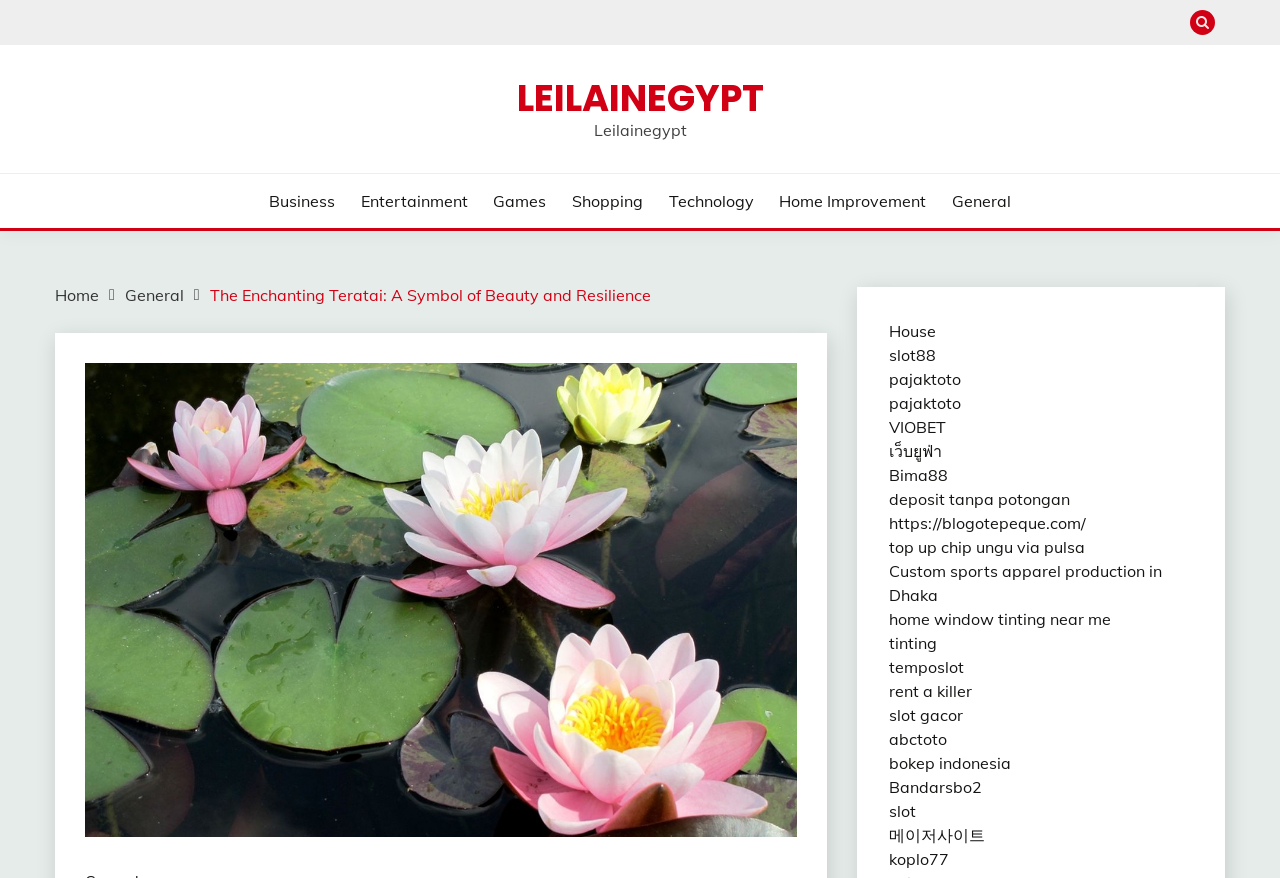Answer in one word or a short phrase: 
What is the figure below the navigation section?

An image